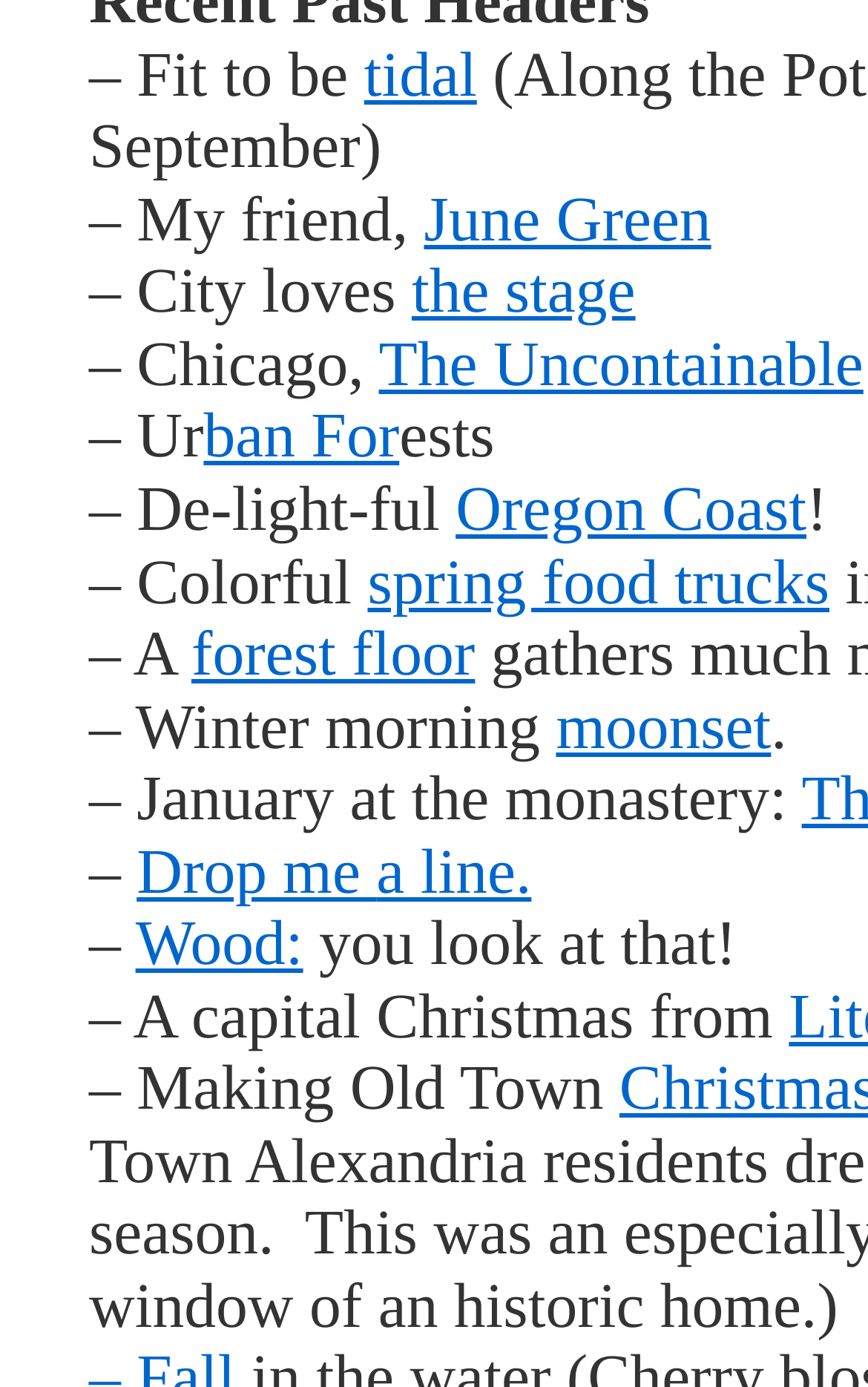Determine the bounding box coordinates of the region to click in order to accomplish the following instruction: "check out Oregon Coast". Provide the coordinates as four float numbers between 0 and 1, specifically [left, top, right, bottom].

[0.525, 0.343, 0.929, 0.393]